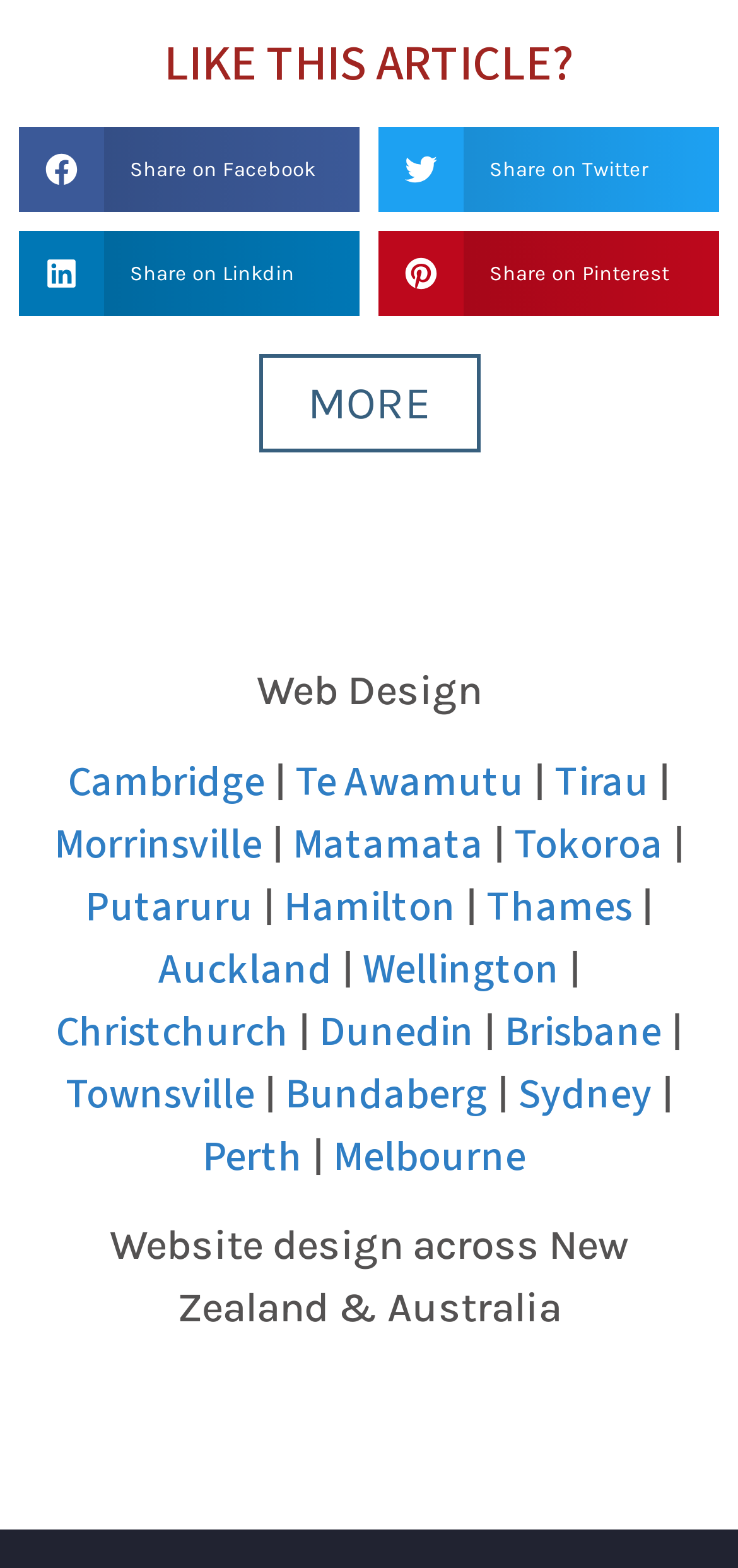Can you provide the bounding box coordinates for the element that should be clicked to implement the instruction: "Click MORE"?

[0.35, 0.226, 0.65, 0.289]